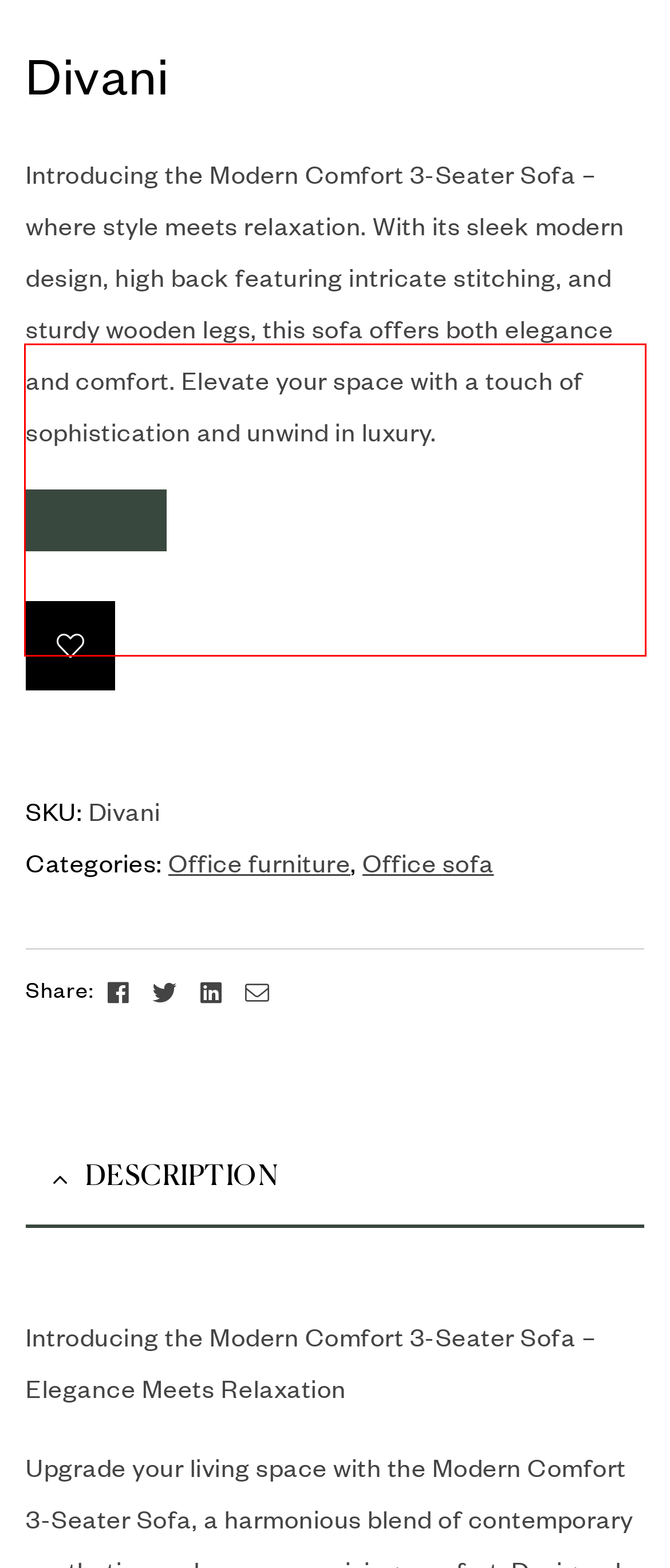Given a screenshot of a webpage containing a red bounding box, perform OCR on the text within this red bounding box and provide the text content.

Introducing the Modern Comfort 3-Seater Sofa – where style meets relaxation. With its sleek modern design, high back featuring intricate stitching, and sturdy wooden legs, this sofa offers both elegance and comfort. Elevate your space with a touch of sophistication and unwind in luxury.